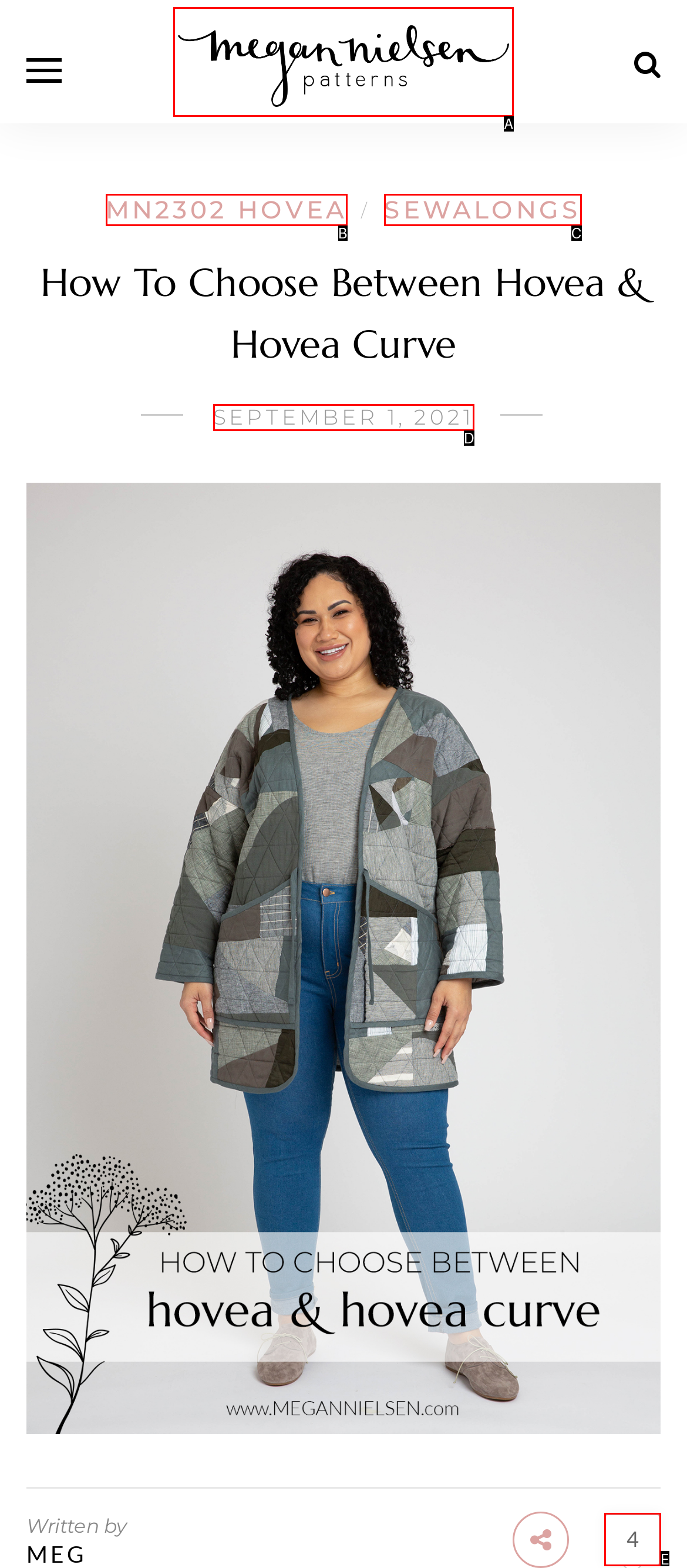Which HTML element among the options matches this description: info@squarageglobal.com? Answer with the letter representing your choice.

None